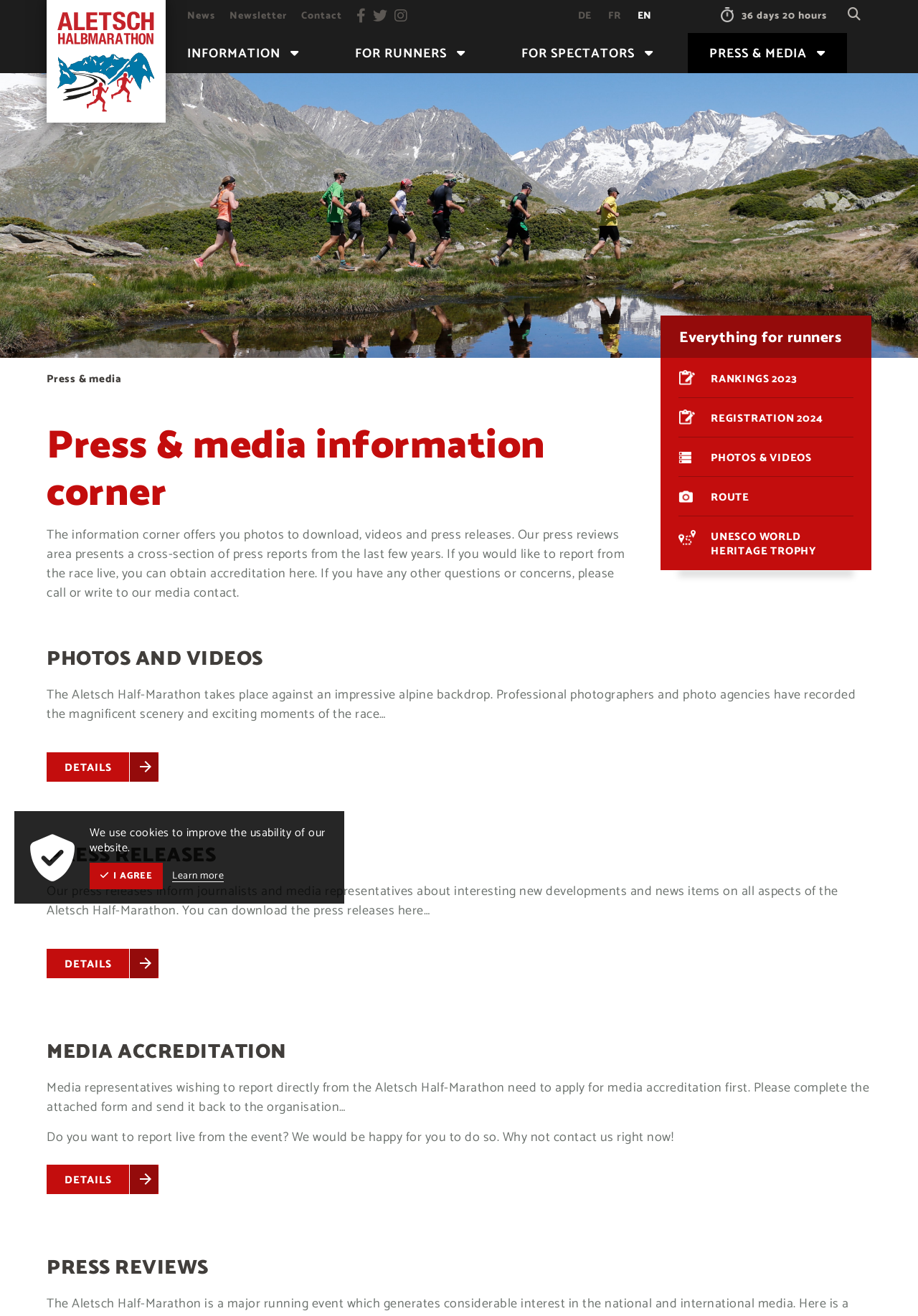Based on the visual content of the image, answer the question thoroughly: What is the theme of the photos and videos available for download?

The webpage describes the Aletsch Half-Marathon as taking place against an impressive alpine backdrop, and mentions that professional photographers and photo agencies have recorded the magnificent scenery and exciting moments of the race. This suggests that the photos and videos available for download are related to the alpine scenery and the race itself.